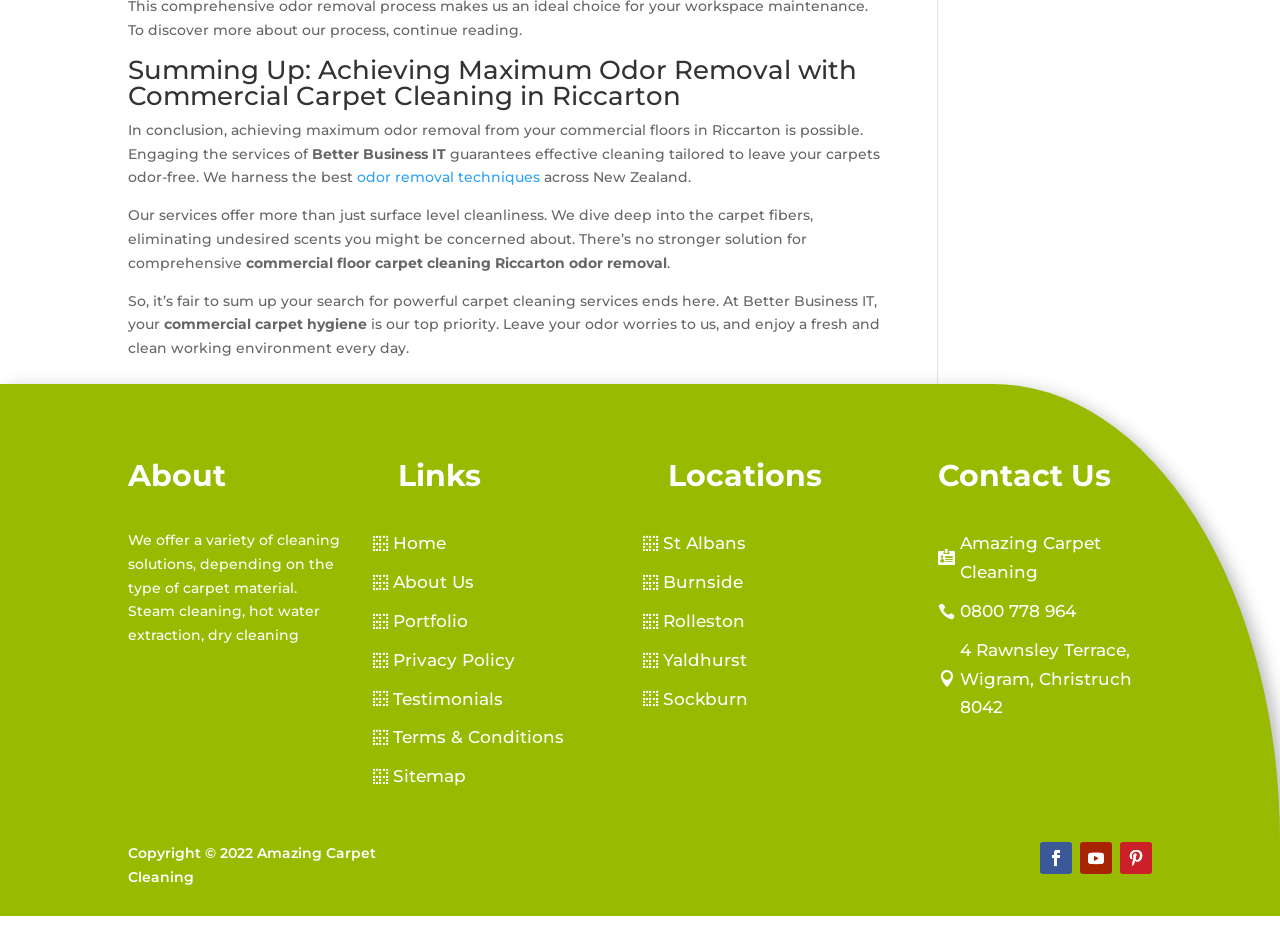Select the bounding box coordinates of the element I need to click to carry out the following instruction: "Check 'Sitemap'".

[0.291, 0.819, 0.364, 0.85]